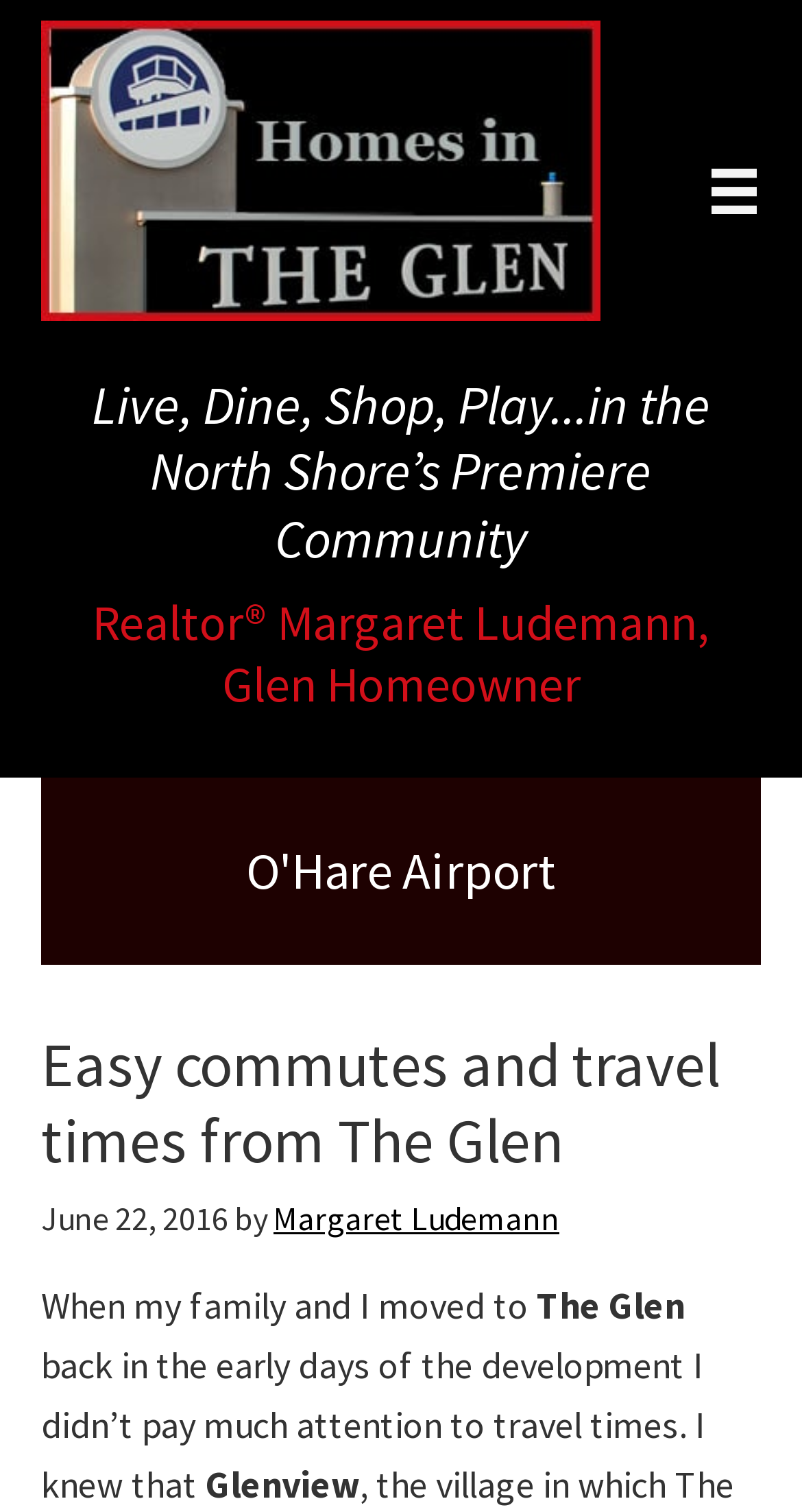What is the name of the community mentioned?
Can you provide a detailed and comprehensive answer to the question?

I found the answer by looking at the heading 'Live, Dine, Shop, Play...in the North Shore’s Premiere Community' and the text 'The Glen' which is mentioned multiple times in the webpage.